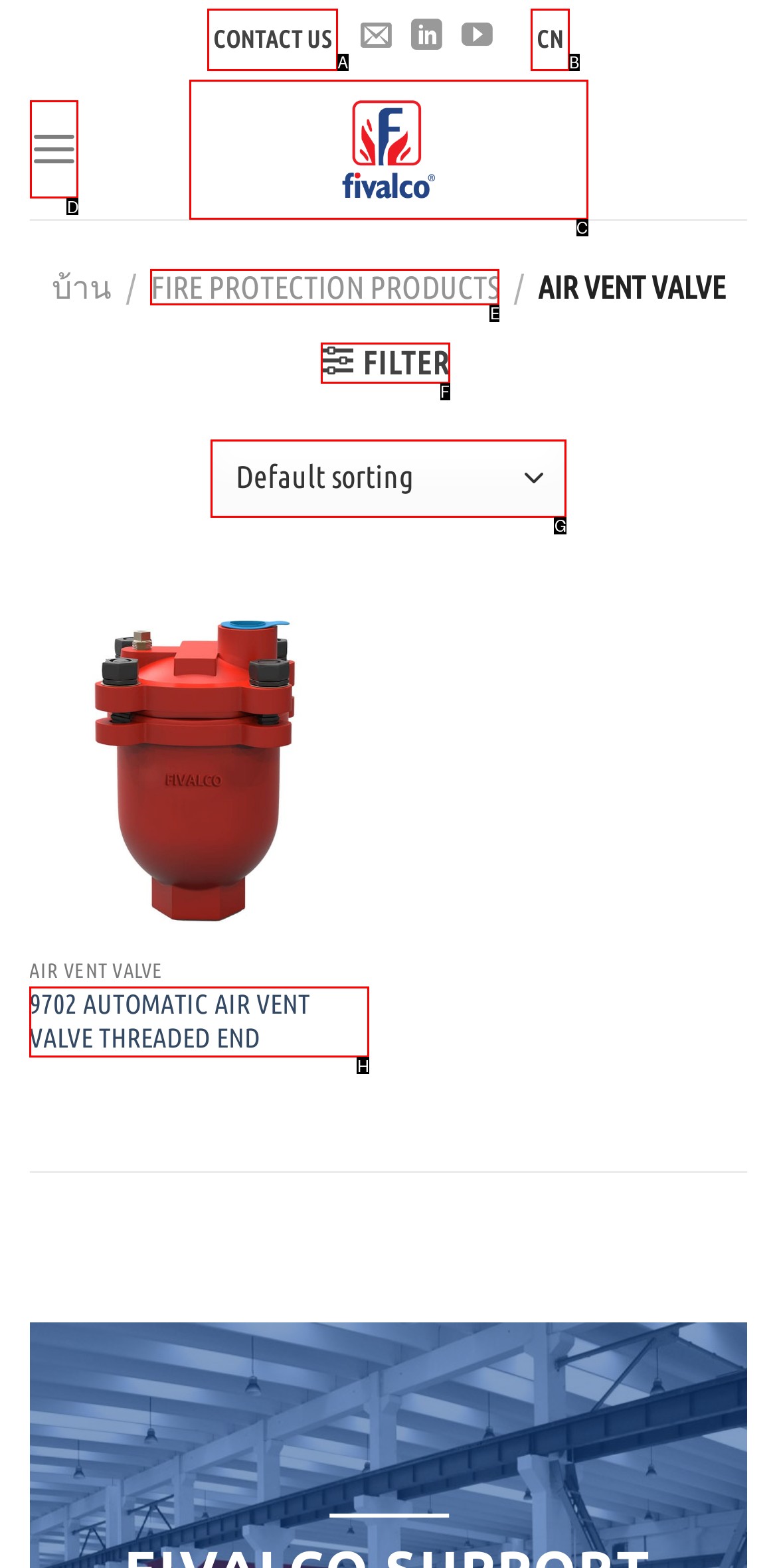Tell me which one HTML element best matches the description: name="submit" value="Post Comment" Answer with the option's letter from the given choices directly.

None